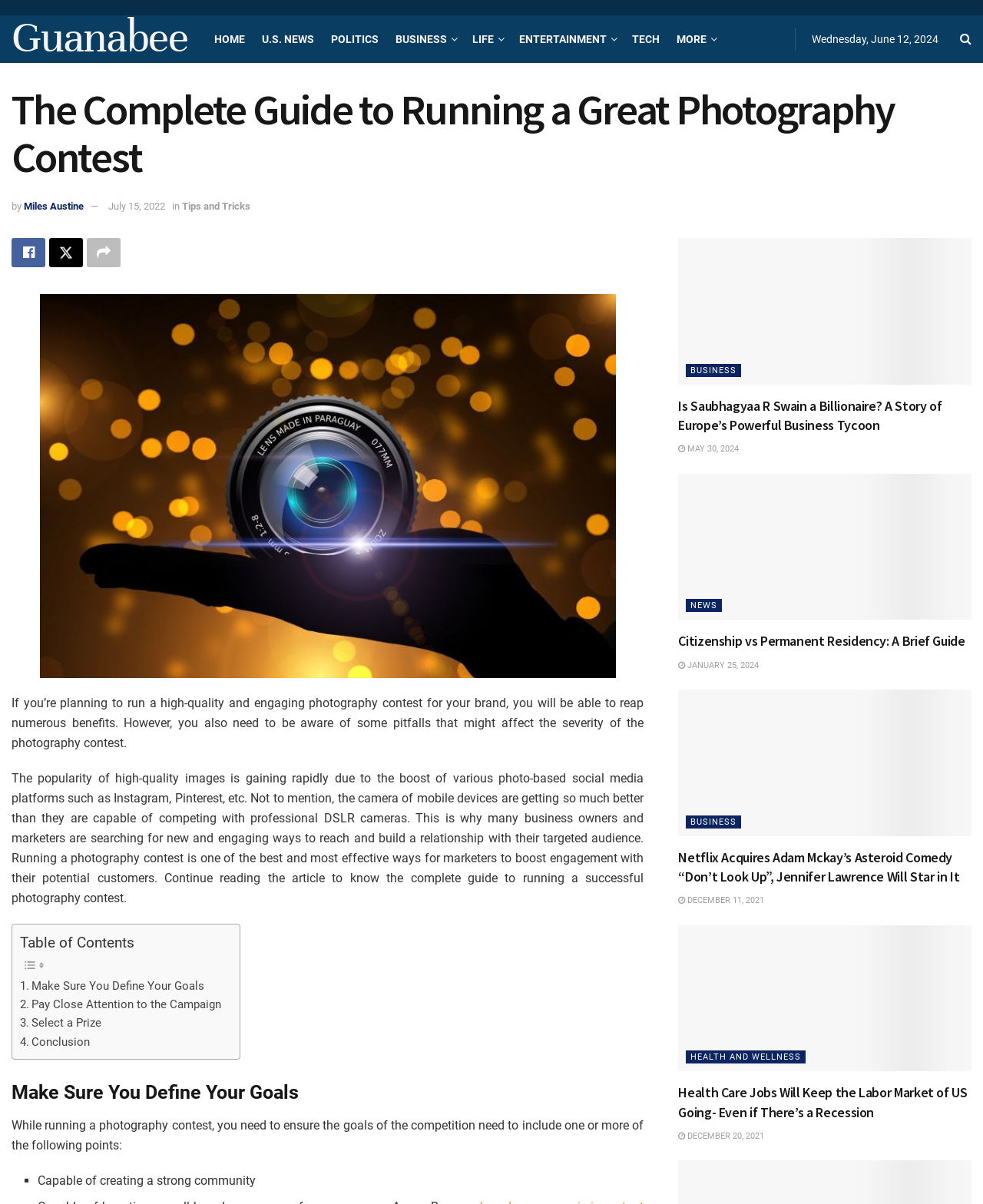What is the author of the article 'The Complete Guide to Running a Great Photography Contest'?
Using the image as a reference, answer the question in detail.

I found the author's name mentioned in the article 'The Complete Guide to Running a Great Photography Contest' as Miles Austine.